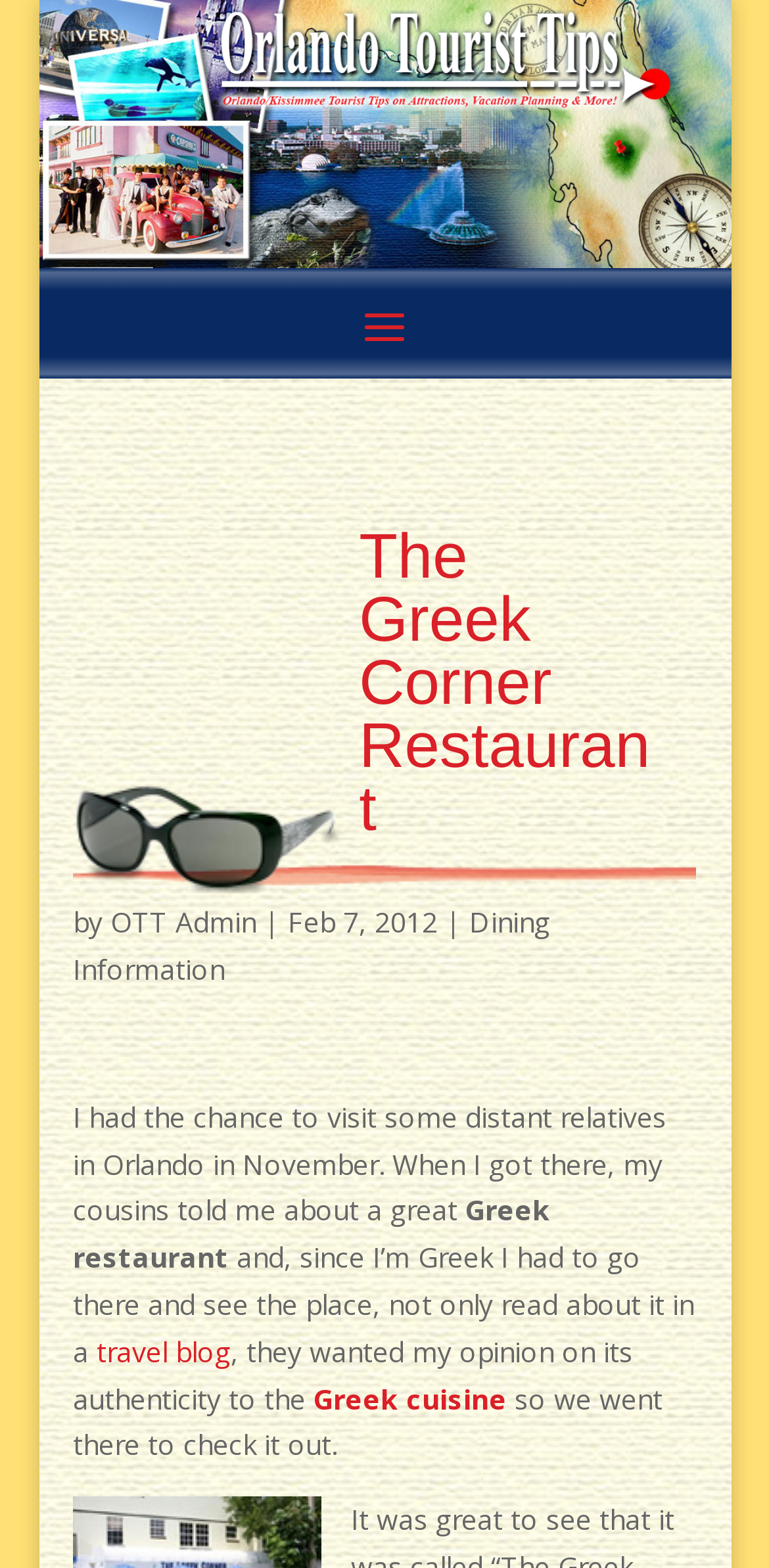When did the author visit Orlando?
Carefully examine the image and provide a detailed answer to the question.

The author visited Orlando in November, as stated in the text 'I had the chance to visit some distant relatives in Orlando in November'.